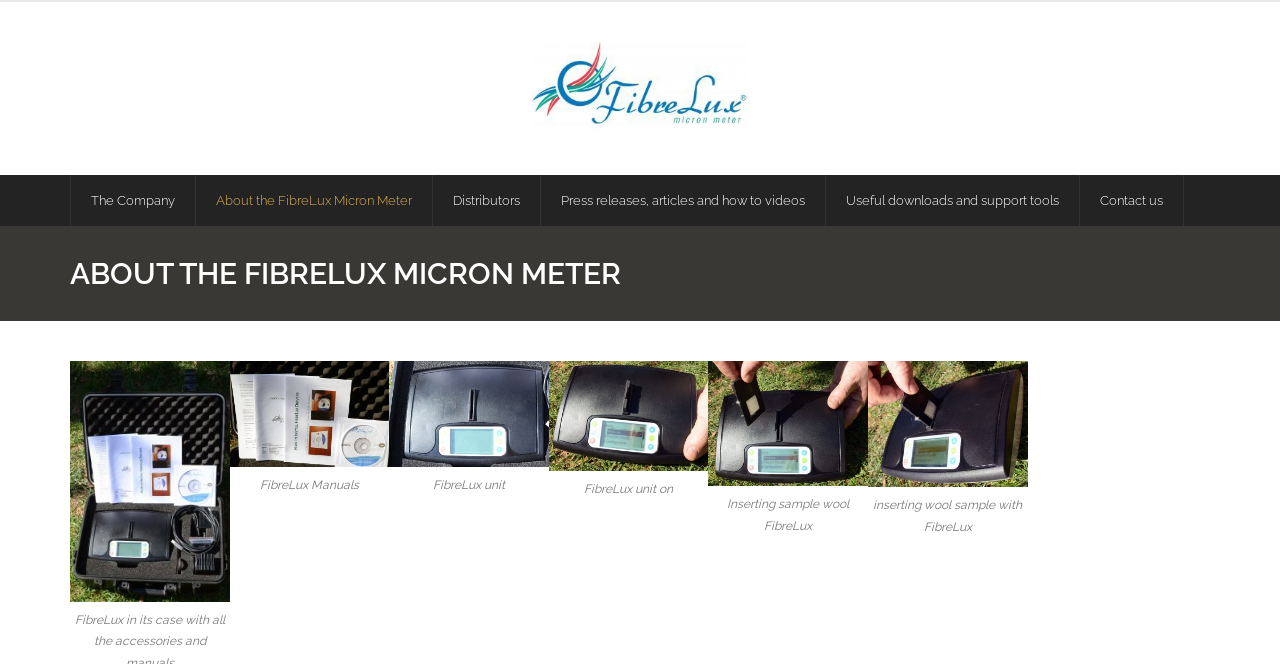How many links are there in the top navigation menu?
Answer the question with a detailed and thorough explanation.

The top navigation menu is located in the LayoutTable with bounding box coordinates [0.055, 0.263, 0.945, 0.34]. There are 7 links in this menu, which are 'The Company', 'About the FibreLux Micron Meter', 'Distributors', 'Press releases, articles and how to videos', 'Useful downloads and support tools', and 'Contact us'.